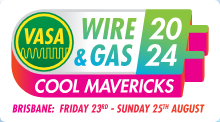Give a concise answer using one word or a phrase to the following question:
Where is the event taking place?

Brisbane